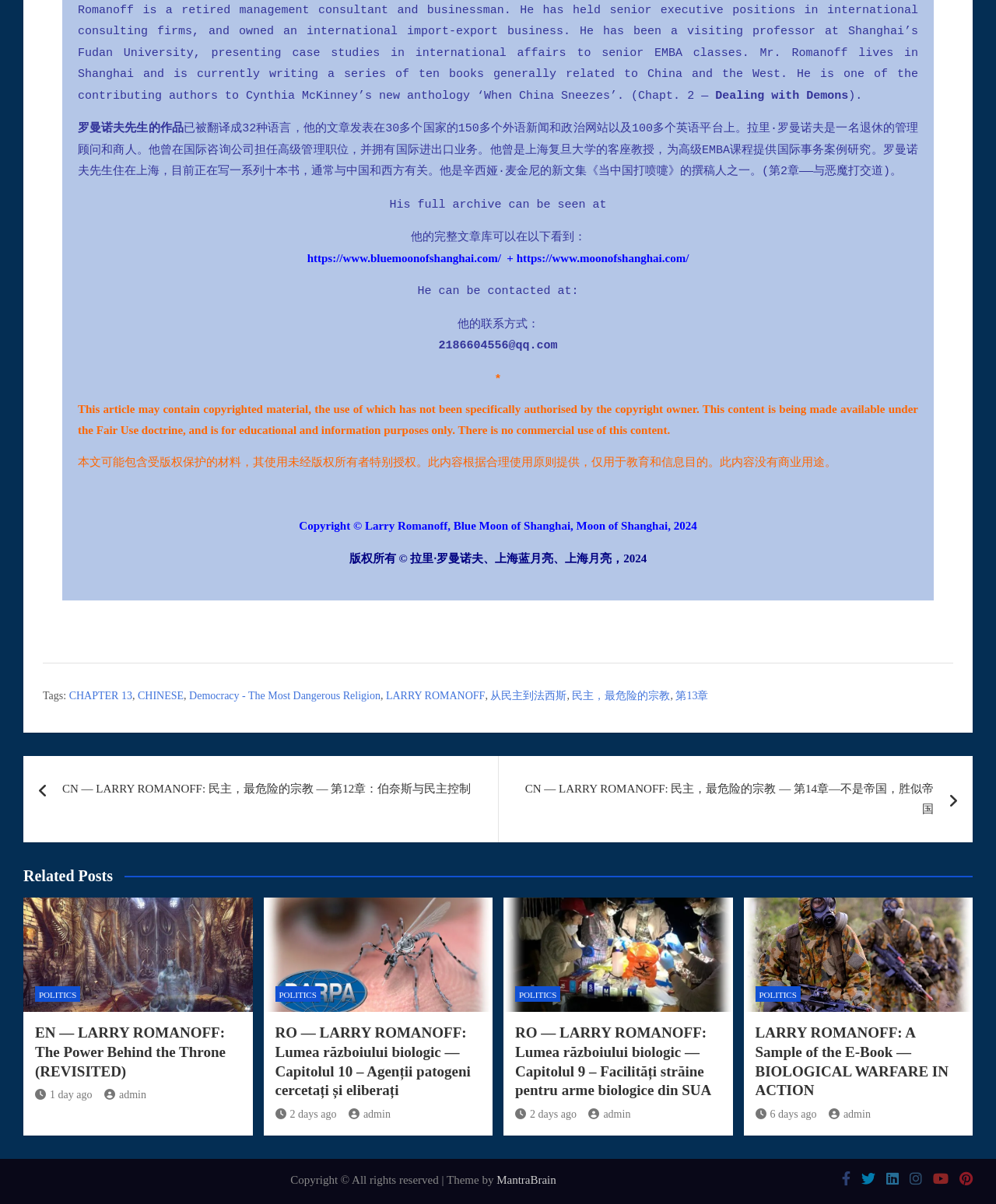Can you specify the bounding box coordinates of the area that needs to be clicked to fulfill the following instruction: "Contact Larry Romanoff via email"?

[0.44, 0.282, 0.56, 0.293]